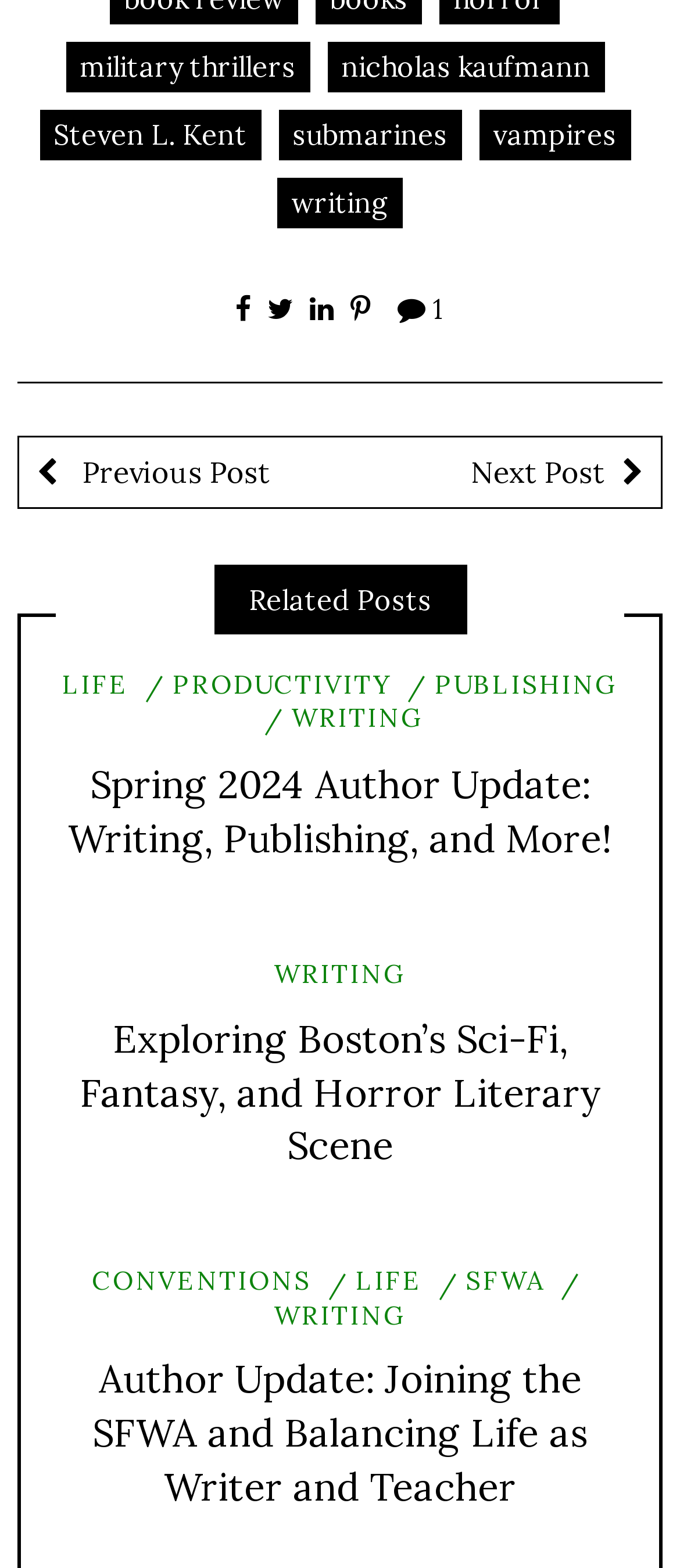What is the purpose of the links '', '', '', and ''?
Answer the question with a single word or phrase by looking at the picture.

Social media links